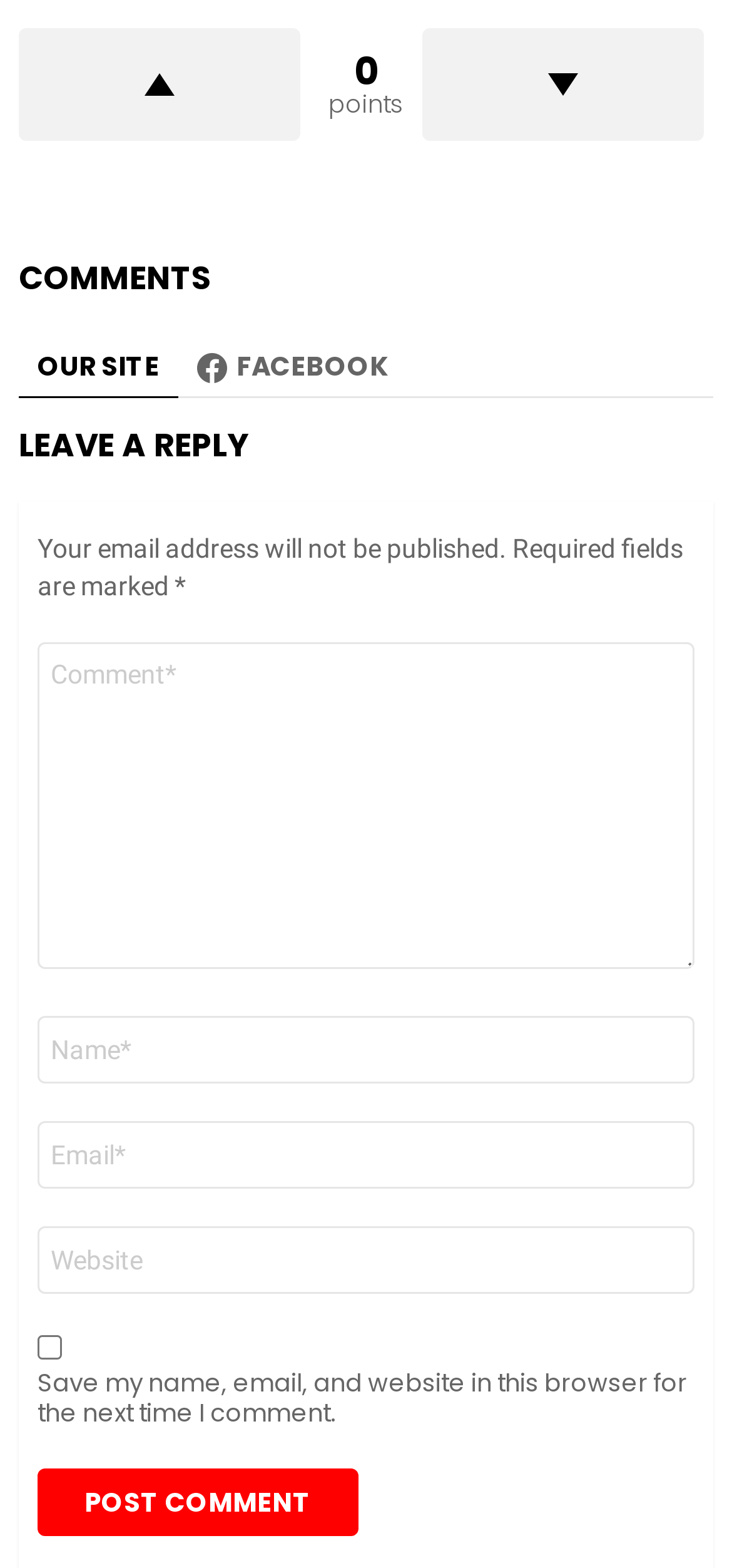Locate the UI element described by Our site and provide its bounding box coordinates. Use the format (top-left x, top-left y, bottom-right x, bottom-right y) with all values as floating point numbers between 0 and 1.

[0.026, 0.214, 0.244, 0.254]